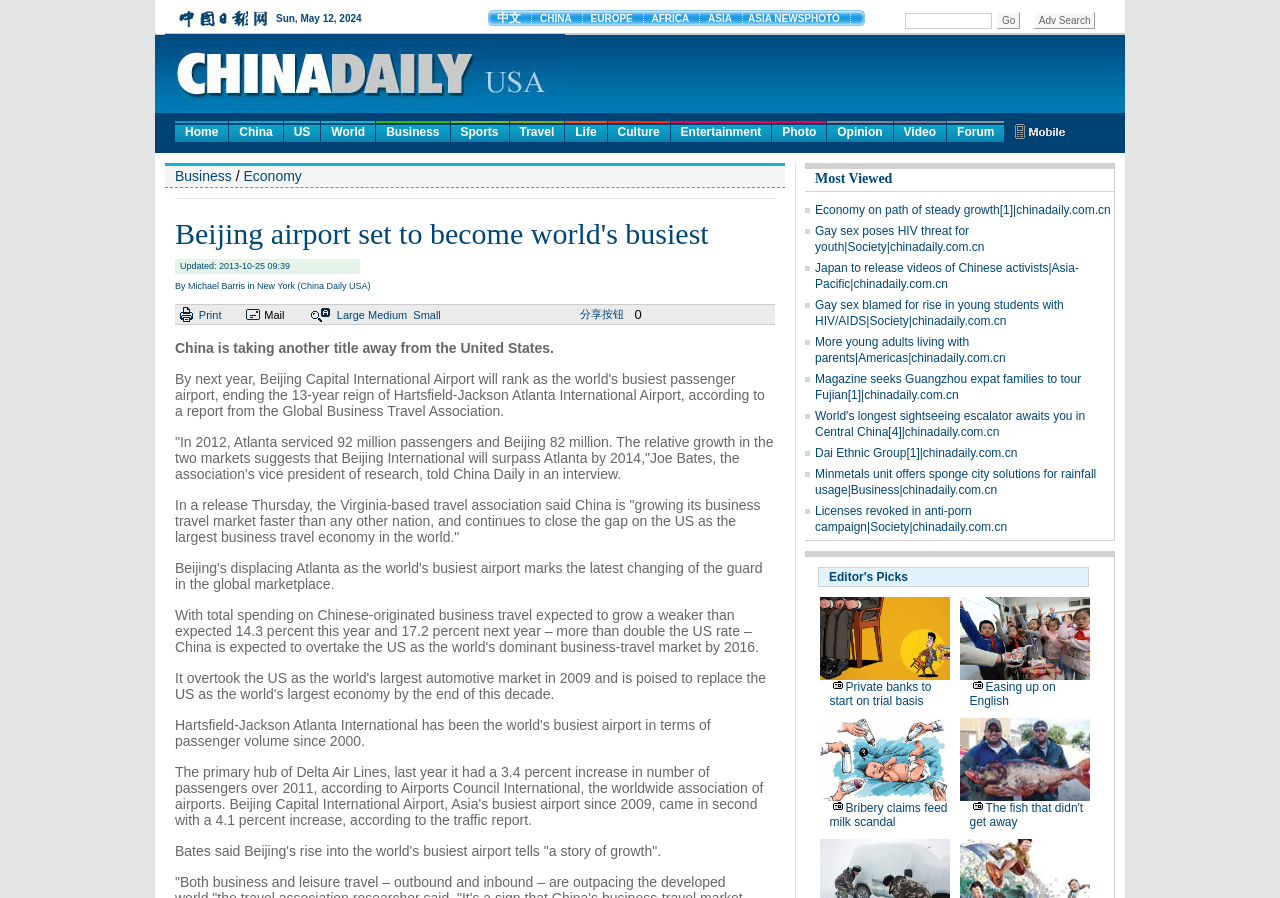Pinpoint the bounding box coordinates of the clickable element needed to complete the instruction: "Click on the 'Economy' link". The coordinates should be provided as four float numbers between 0 and 1: [left, top, right, bottom].

[0.19, 0.187, 0.236, 0.205]